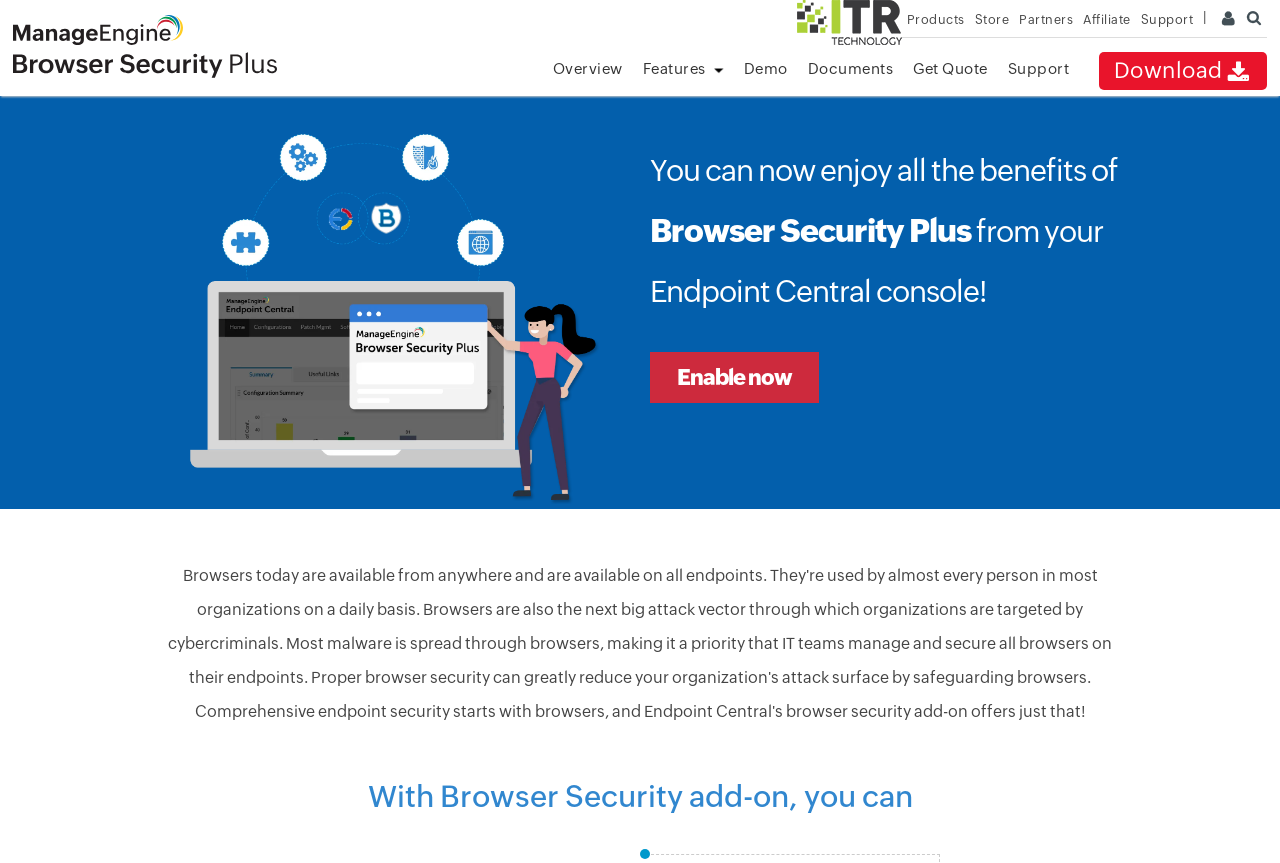Respond with a single word or phrase to the following question: How many links are there in the top navigation menu?

5